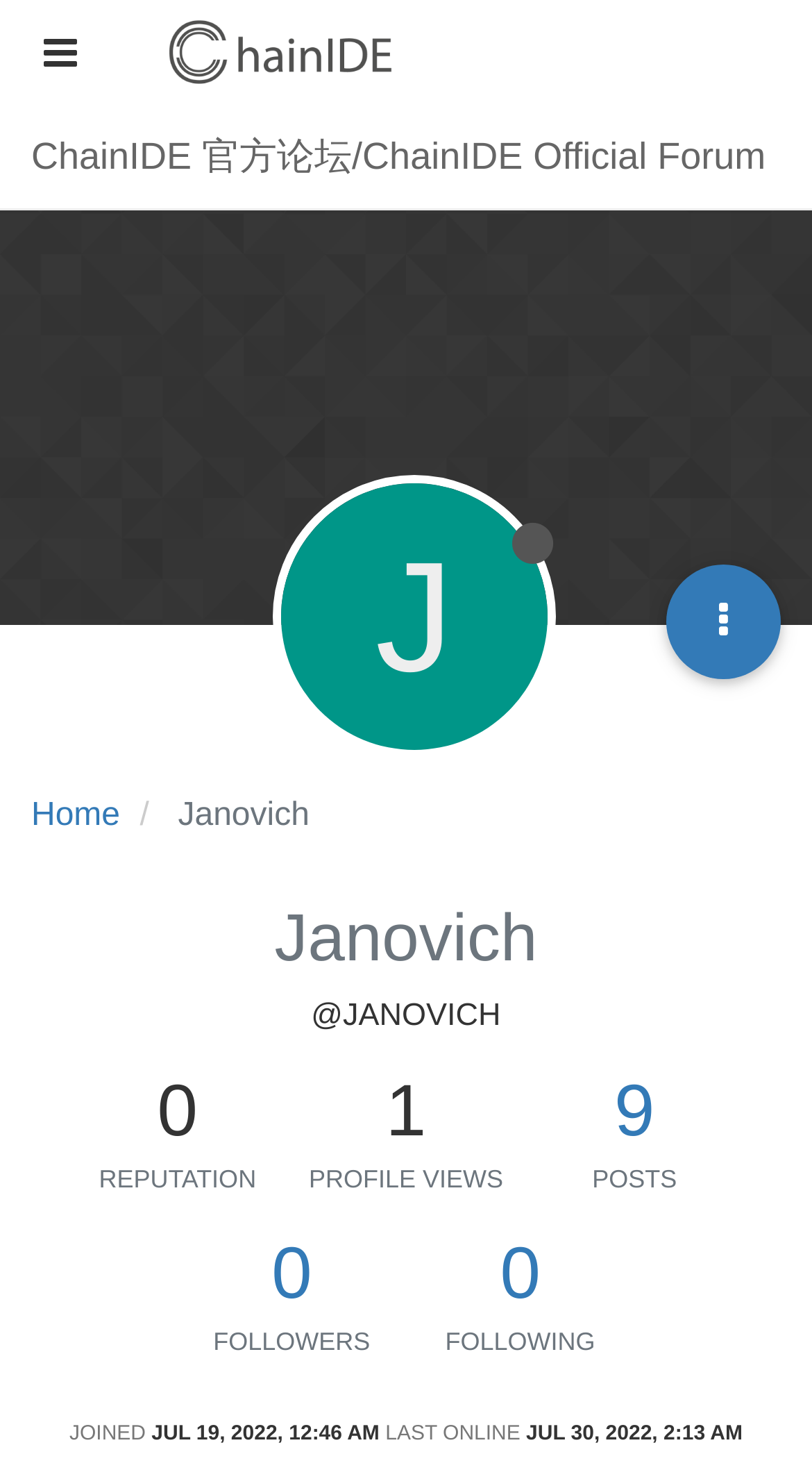How many posts does the user have?
Could you please answer the question thoroughly and with as much detail as possible?

The number of posts can be found in the link element with the text '9'.